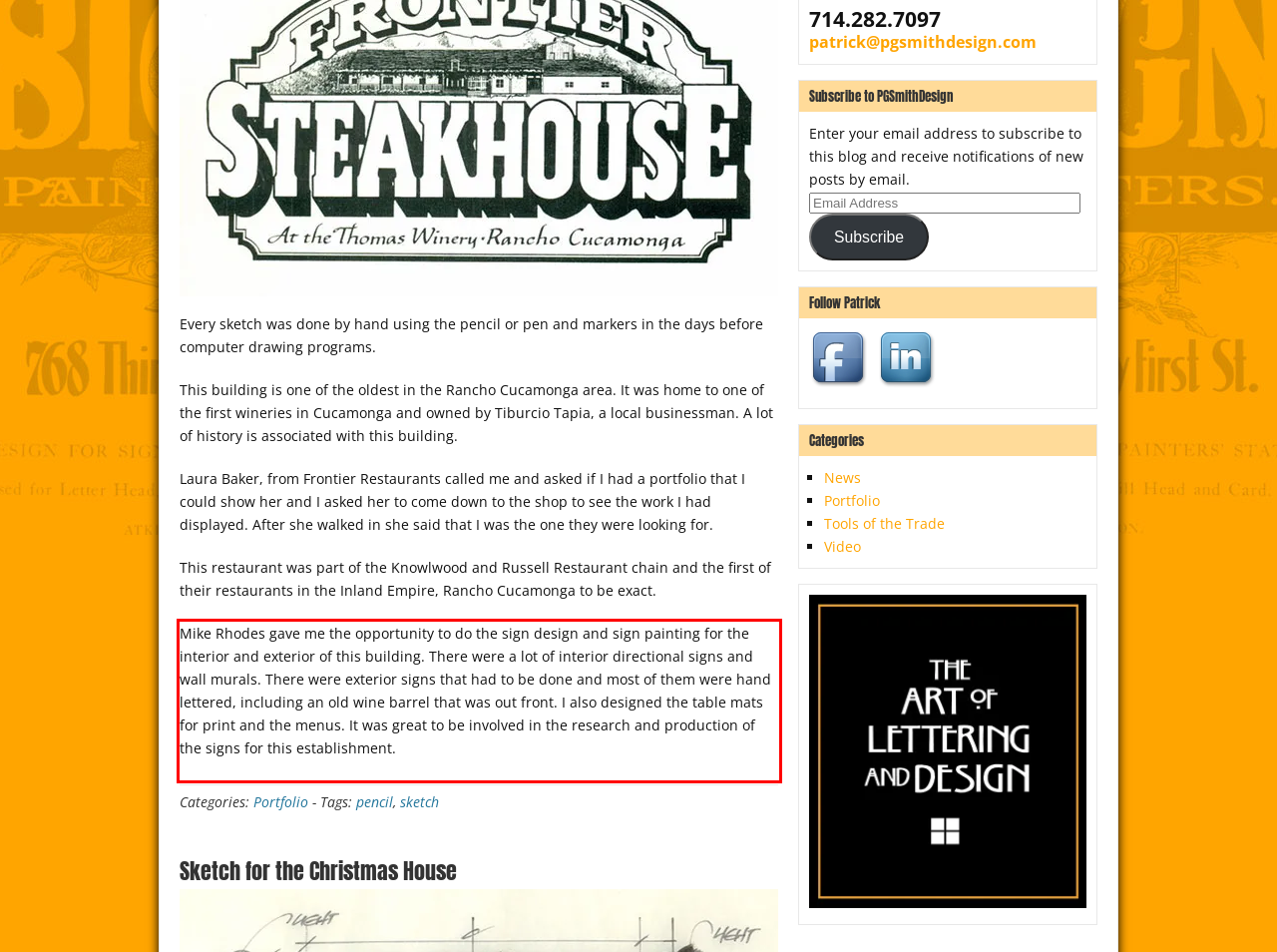You are provided with a webpage screenshot that includes a red rectangle bounding box. Extract the text content from within the bounding box using OCR.

Mike Rhodes gave me the opportunity to do the sign design and sign painting for the interior and exterior of this building. There were a lot of interior directional signs and wall murals. There were exterior signs that had to be done and most of them were hand lettered, including an old wine barrel that was out front. I also designed the table mats for print and the menus. It was great to be involved in the research and production of the signs for this establishment.